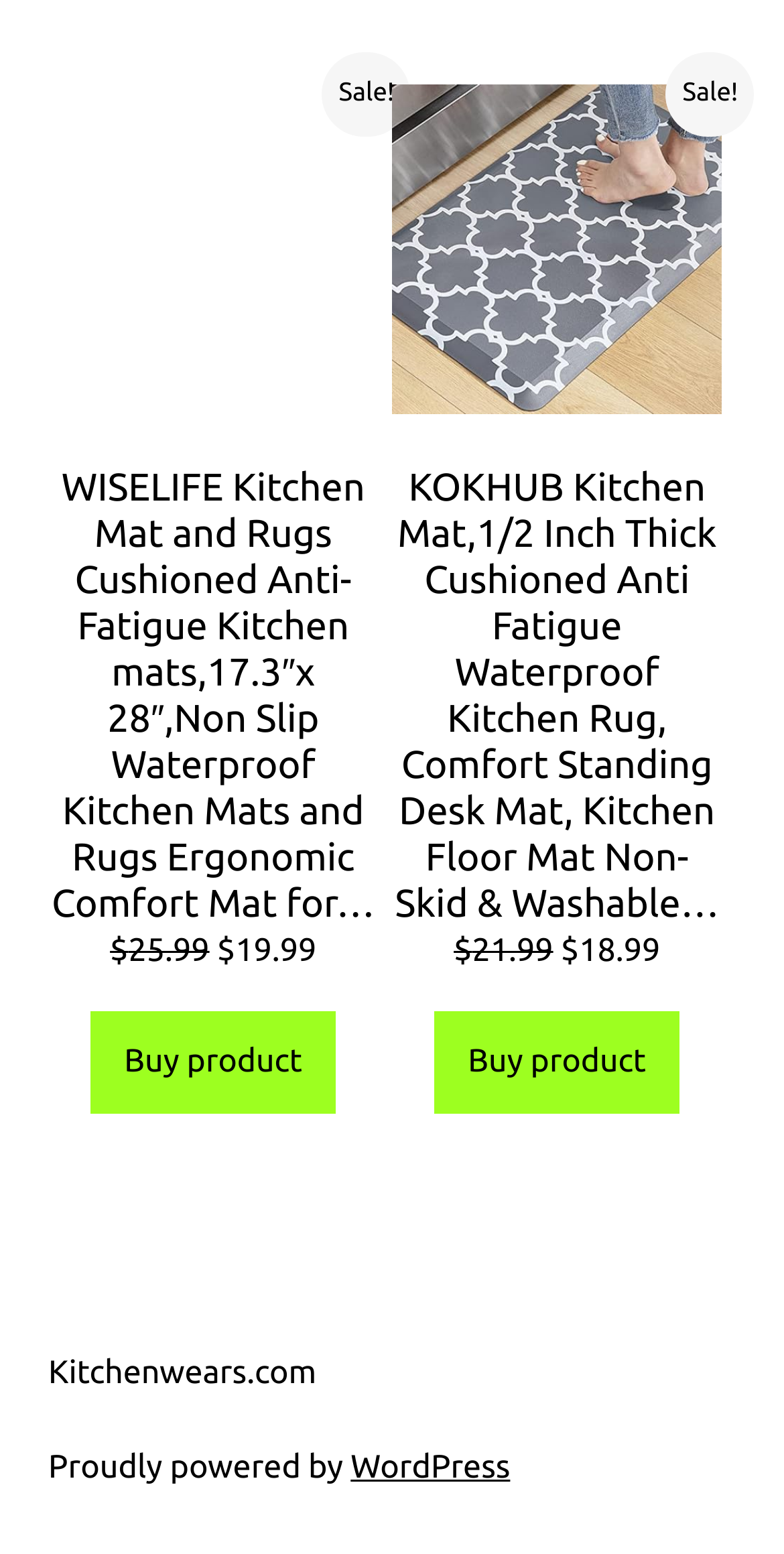Answer in one word or a short phrase: 
What is the purpose of the 'Buy product' buttons?

To purchase a product